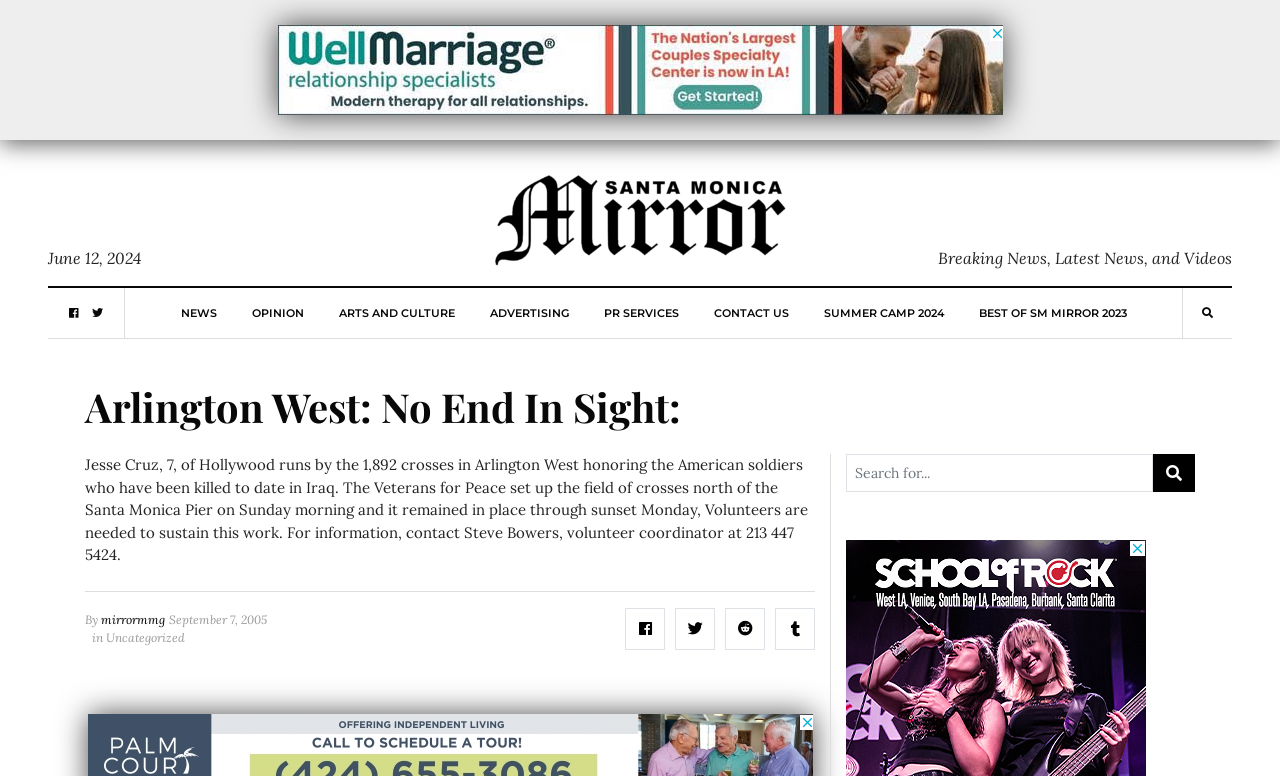Kindly determine the bounding box coordinates for the area that needs to be clicked to execute this instruction: "Search for something".

[0.661, 0.585, 0.901, 0.634]